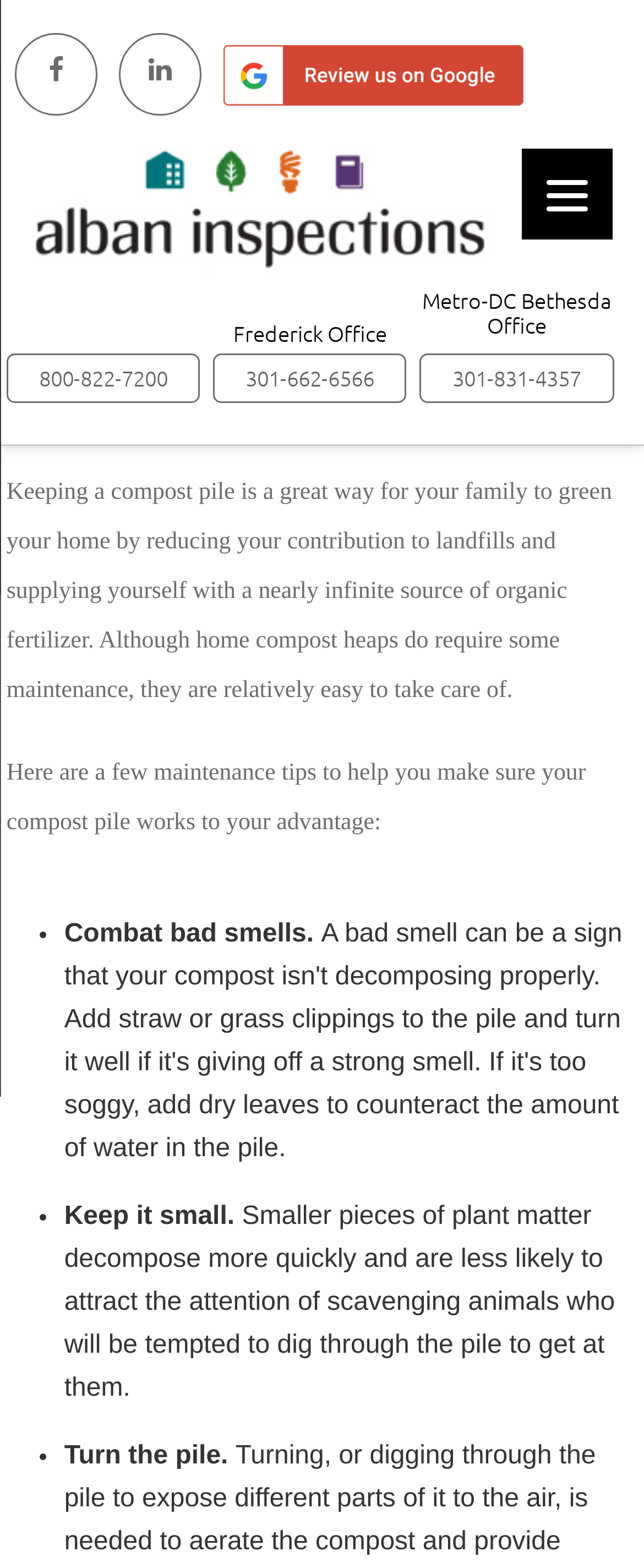How many offices are listed on this webpage?
Based on the image, answer the question with as much detail as possible.

I counted the number of office locations listed on the webpage, which are Frederick Office, Metro-DC Bethesda Office, and an unmentioned office with phone number 800-822-7200.